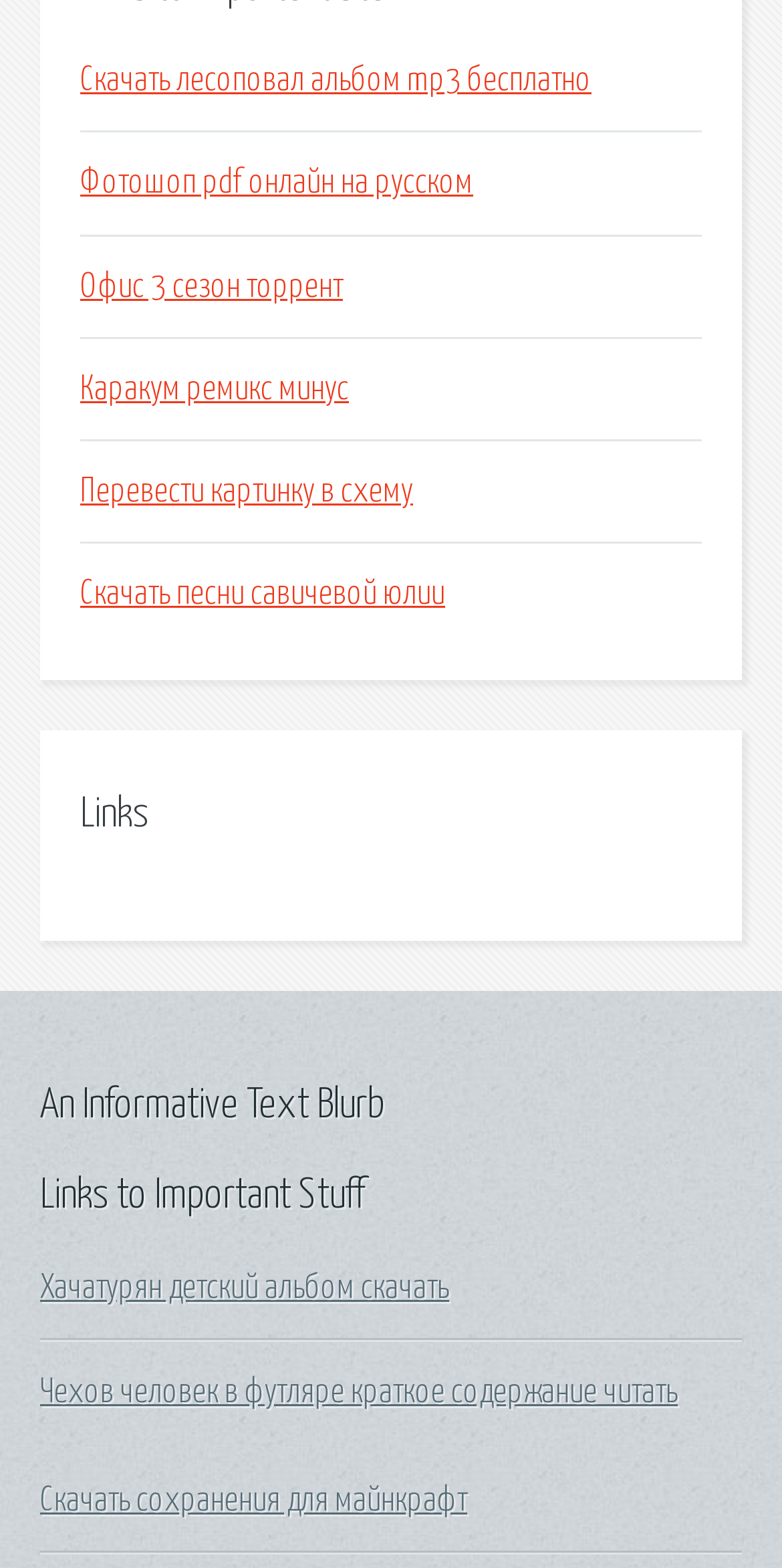What is the purpose of the 'Links to Important Stuff' section?
Please ensure your answer is as detailed and informative as possible.

I analyzed the heading element 'Links to Important Stuff' and its child link elements, and it appears that this section is intended to provide links to important or relevant resources.